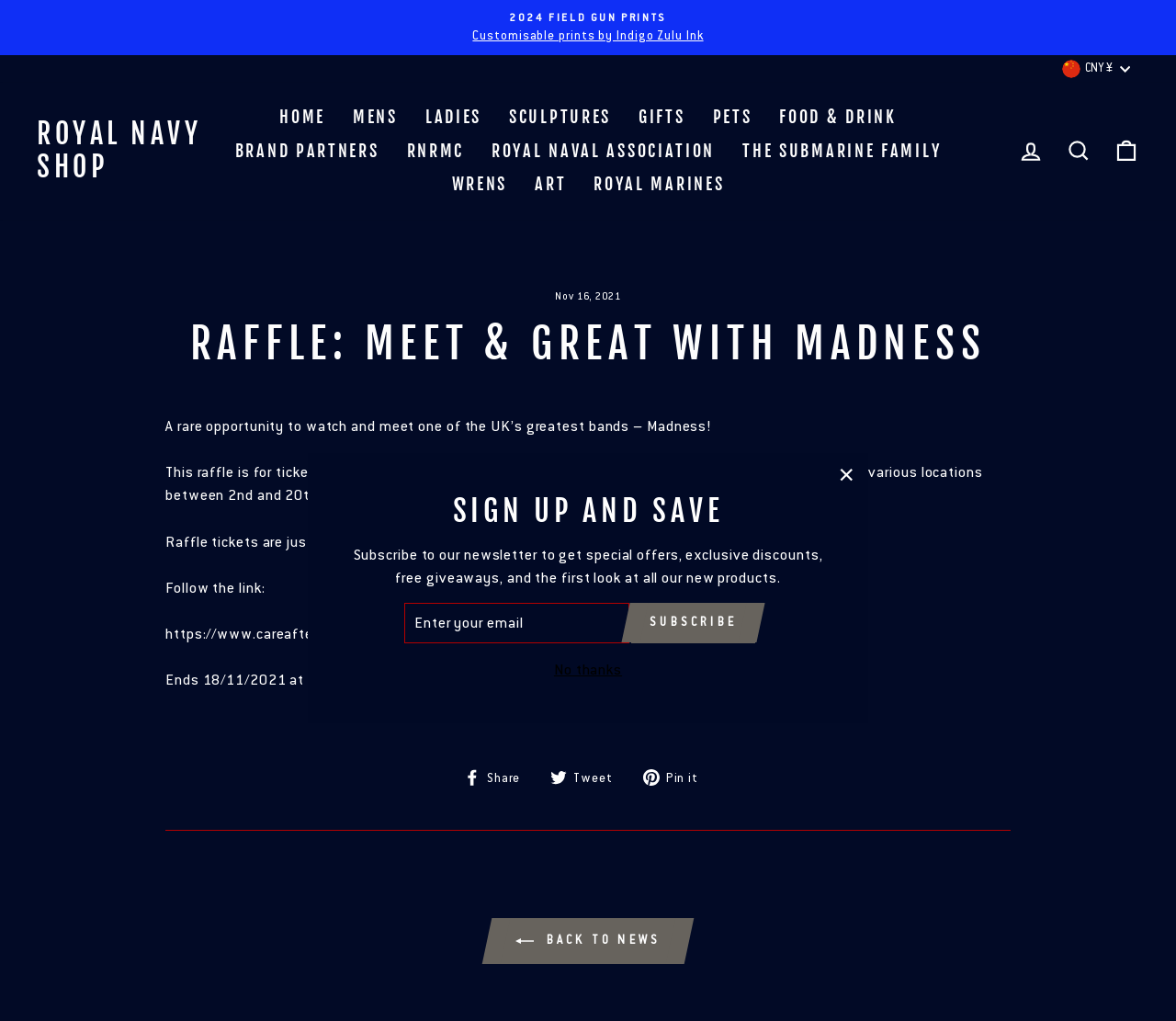Using the information in the image, give a detailed answer to the following question: How much do raffle tickets cost?

I found the answer by reading the text on the webpage, specifically the sentence 'Raffle tickets are just £10 each with sales in support of Care after Combat.' which mentions the cost of the raffle tickets.